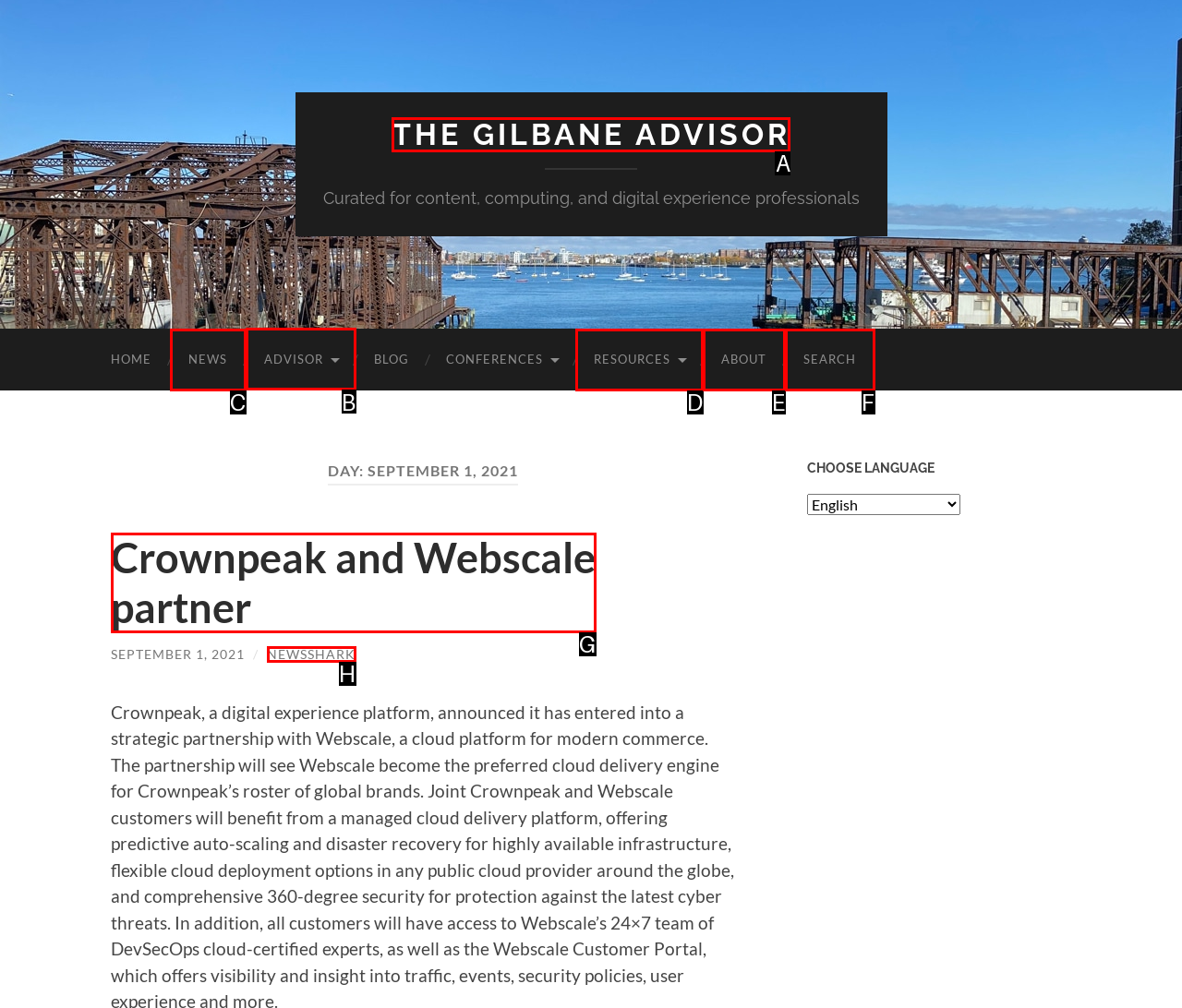Determine which UI element you should click to perform the task: view advisor
Provide the letter of the correct option from the given choices directly.

B